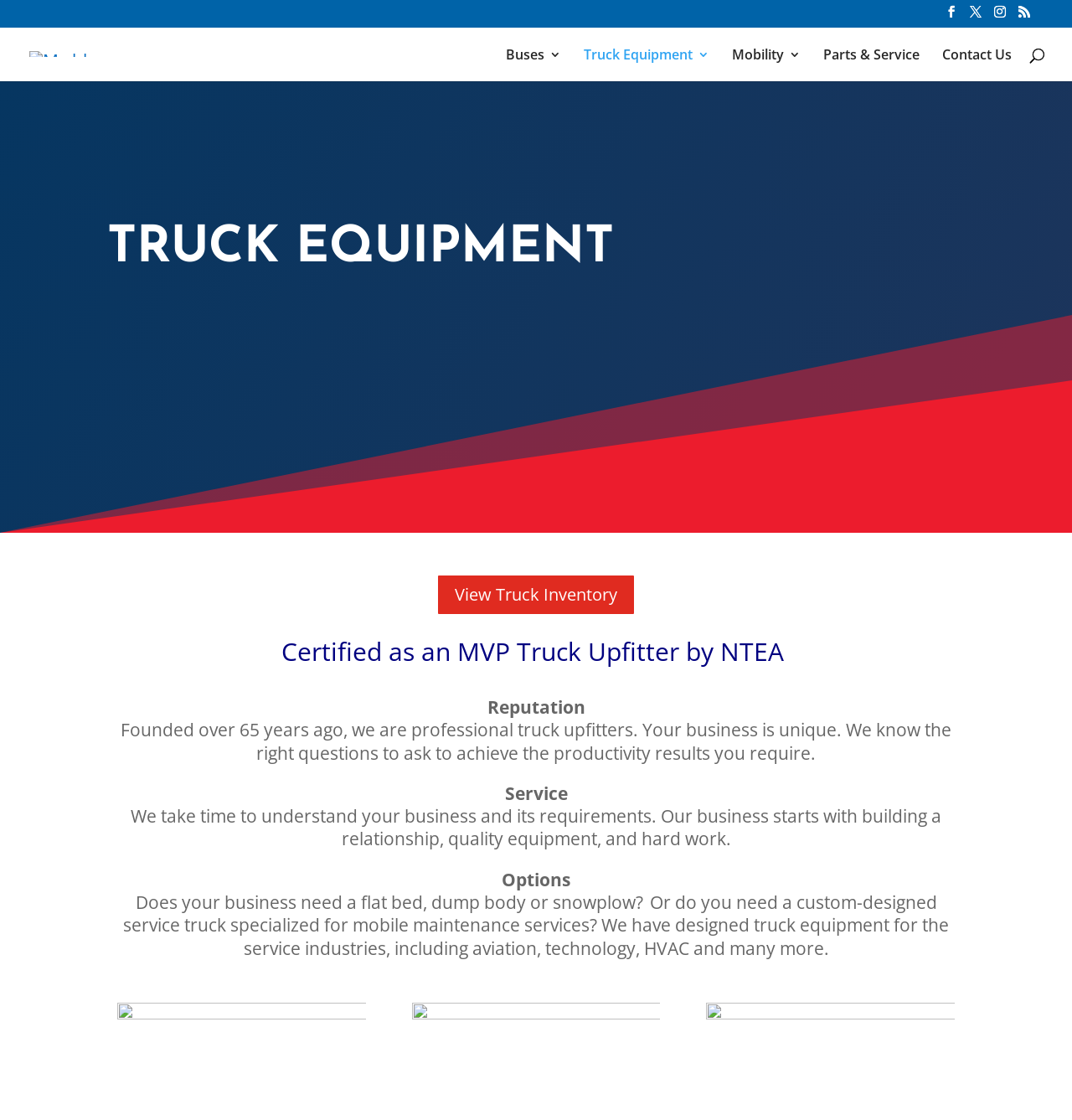Please identify the bounding box coordinates of the element on the webpage that should be clicked to follow this instruction: "View Truck Inventory". The bounding box coordinates should be given as four float numbers between 0 and 1, formatted as [left, top, right, bottom].

[0.407, 0.512, 0.593, 0.549]